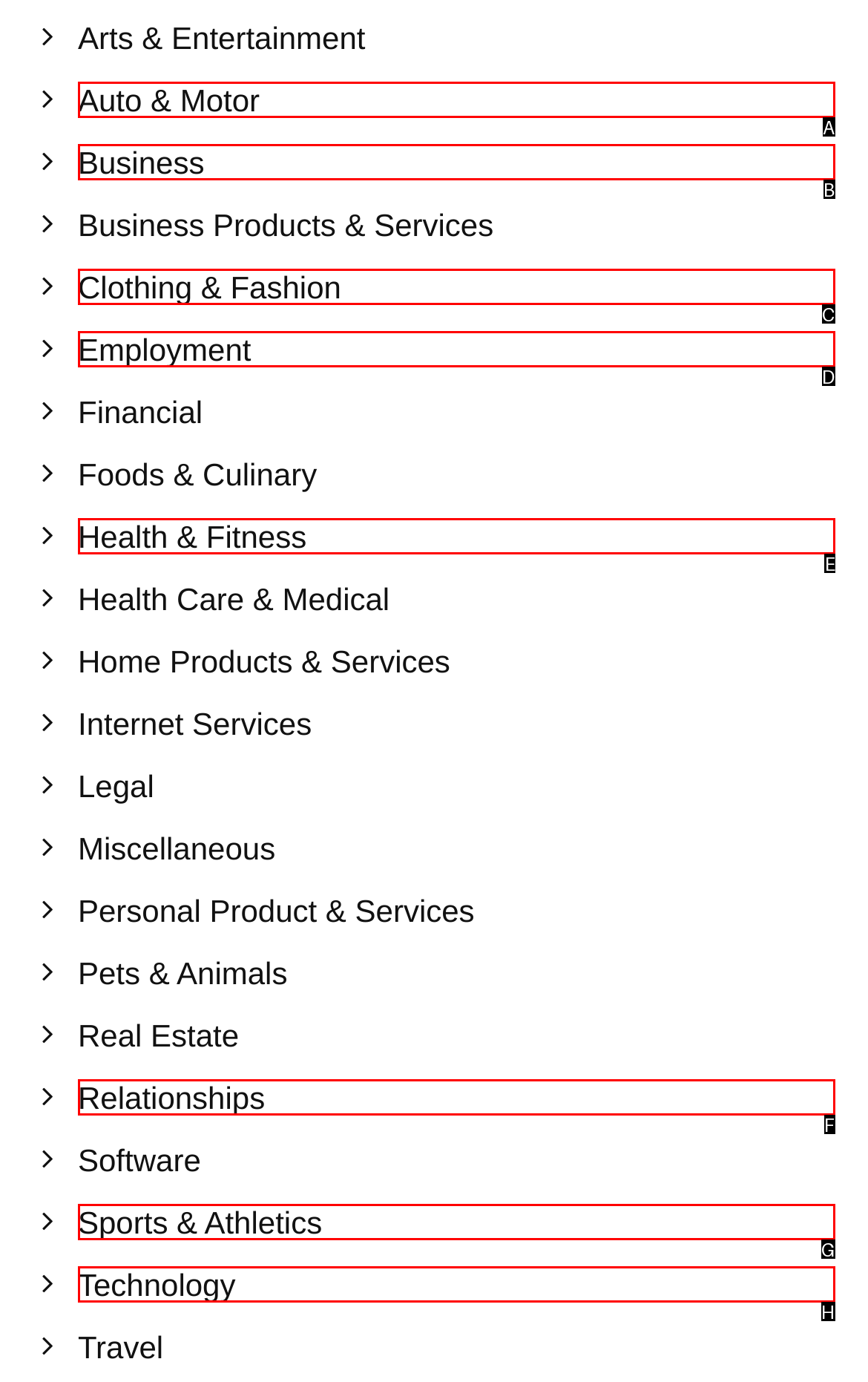Select the HTML element that needs to be clicked to perform the task: View Health & Fitness. Reply with the letter of the chosen option.

E